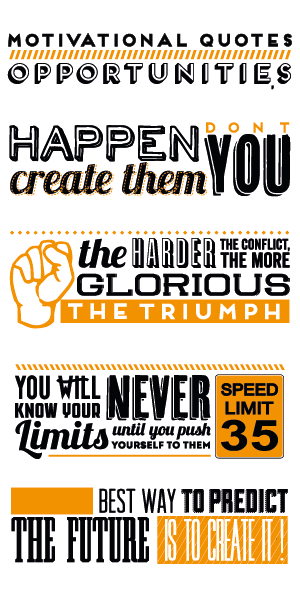Construct a detailed narrative about the image.

The image features a dynamic collection of motivational quotes arranged in an engaging typographic design. Prominently displayed at the top is the word "OPPORTUNITIES," setting an optimistic tone. Below, a bold statement emphasizes the importance of action with "HAPPEN," alongside the directive "DON'T CREATE THEM," pushing viewers to take initiative rather than wait for chance events.

The message continues with "the HARDER the CONFLICT, the MORE GLORIOUS the TRIUMPH," suggesting that overcoming challenges leads to significant victories. A line warns, "YOU WILL NEVER KNOW YOUR LIMITS until you PUSH YOURSELF TO THEM," encouraging self-discovery and personal growth. Finally, “SPEED LIMIT 35” injects a dose of humor or perhaps a reminder of boundaries, contrasted with the empowering note, "BEST WAY TO PREDICT THE FUTURE IS TO CREATE IT!" This amalgamation of phrases inspires and challenges viewers to rethink their potential and the impact of their actions.